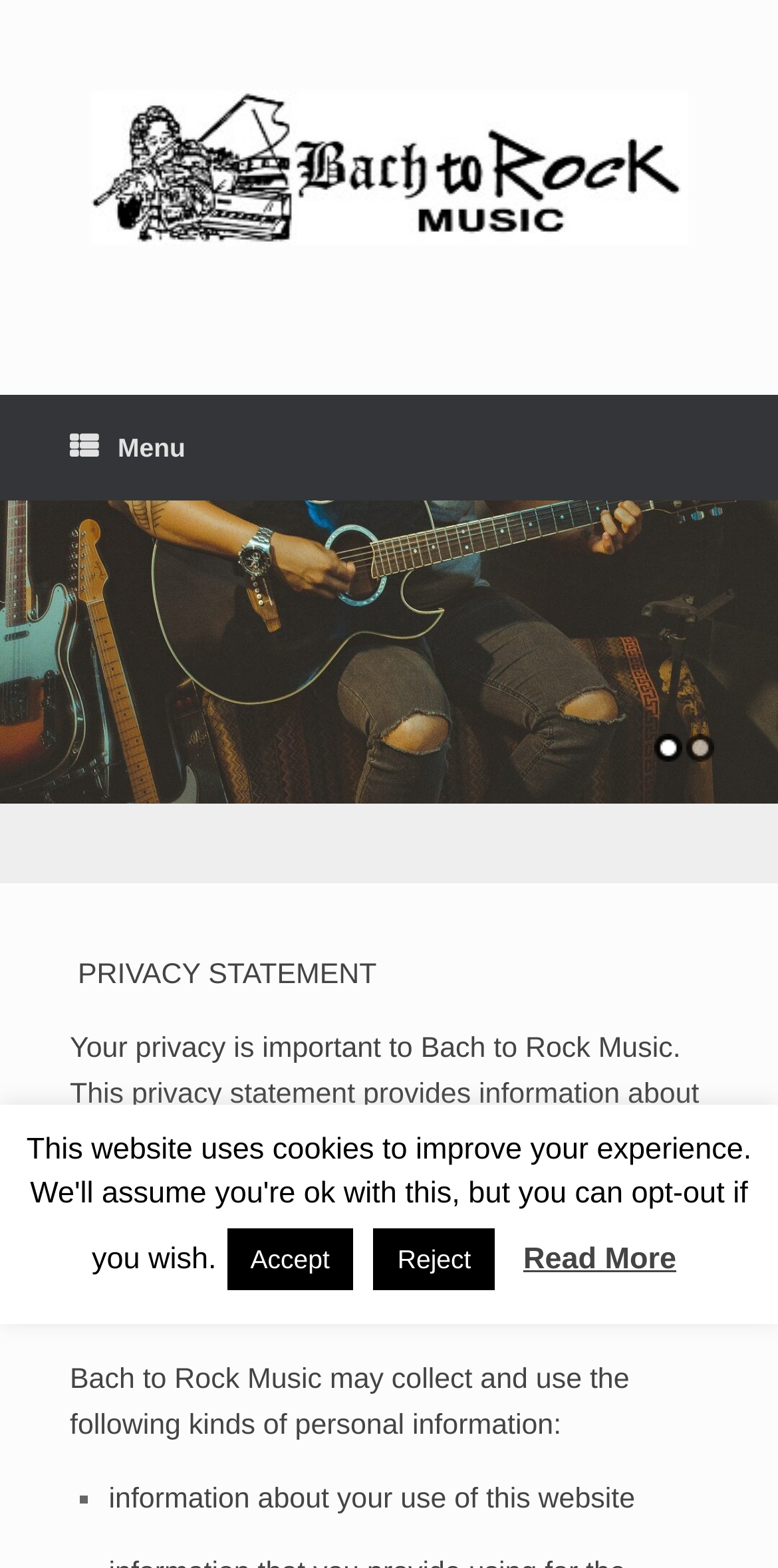Locate the bounding box coordinates of the clickable area to execute the instruction: "Read the privacy statement". Provide the coordinates as four float numbers between 0 and 1, represented as [left, top, right, bottom].

[0.09, 0.608, 0.91, 0.637]